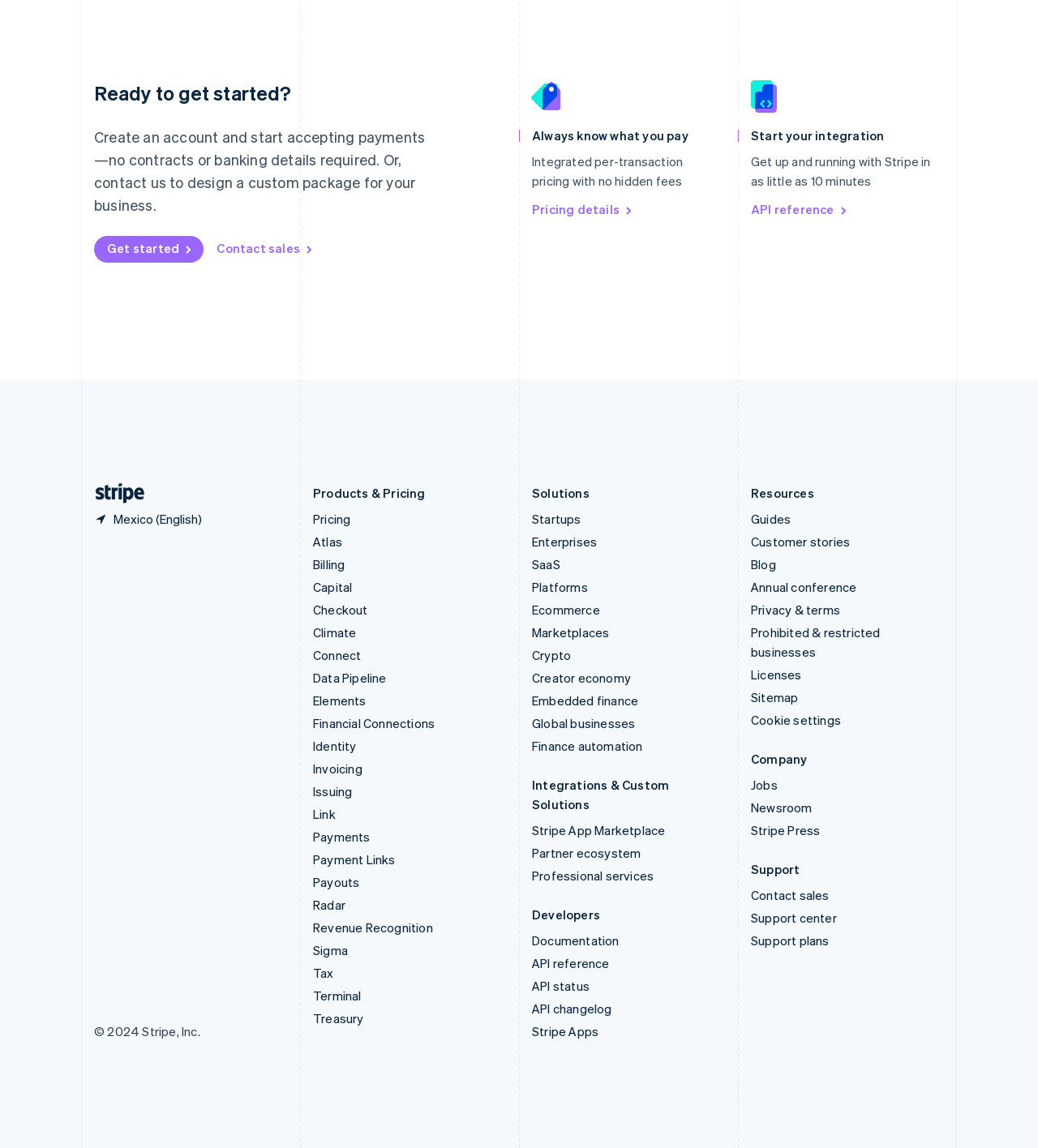What is the estimated time to get started with this service?
Based on the screenshot, provide your answer in one word or phrase.

10 minutes